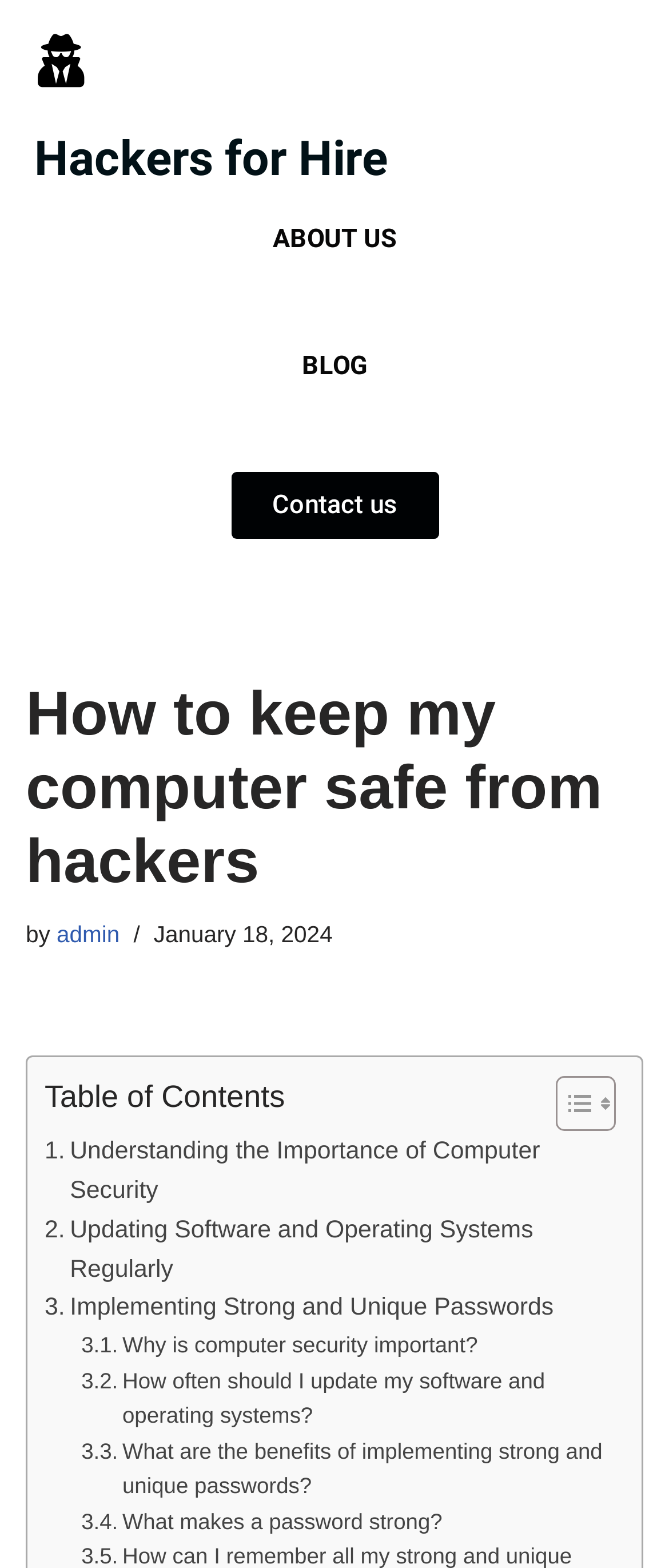Extract the top-level heading from the webpage and provide its text.

How to keep my computer safe from hackers